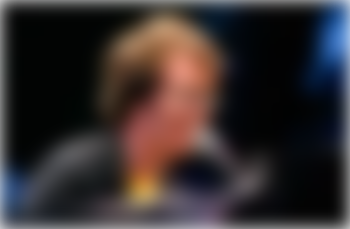What is Ben Folds known for in the music scene?
Give a single word or phrase as your answer by examining the image.

Dueling pianos